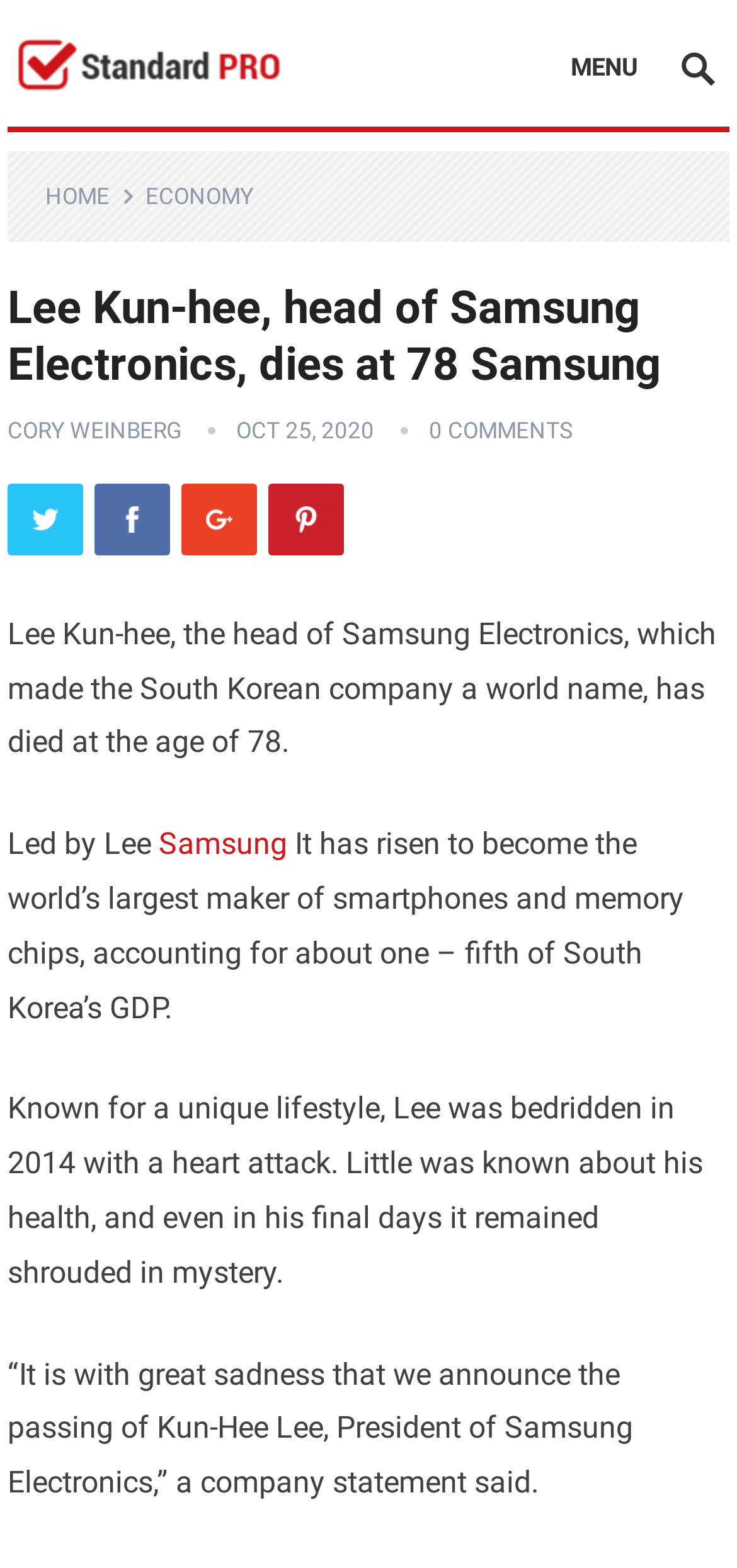Observe the image and answer the following question in detail: How many comments are there on the article?

The article mentions that there are 0 comments, which is stated in the link '0 COMMENTS'.